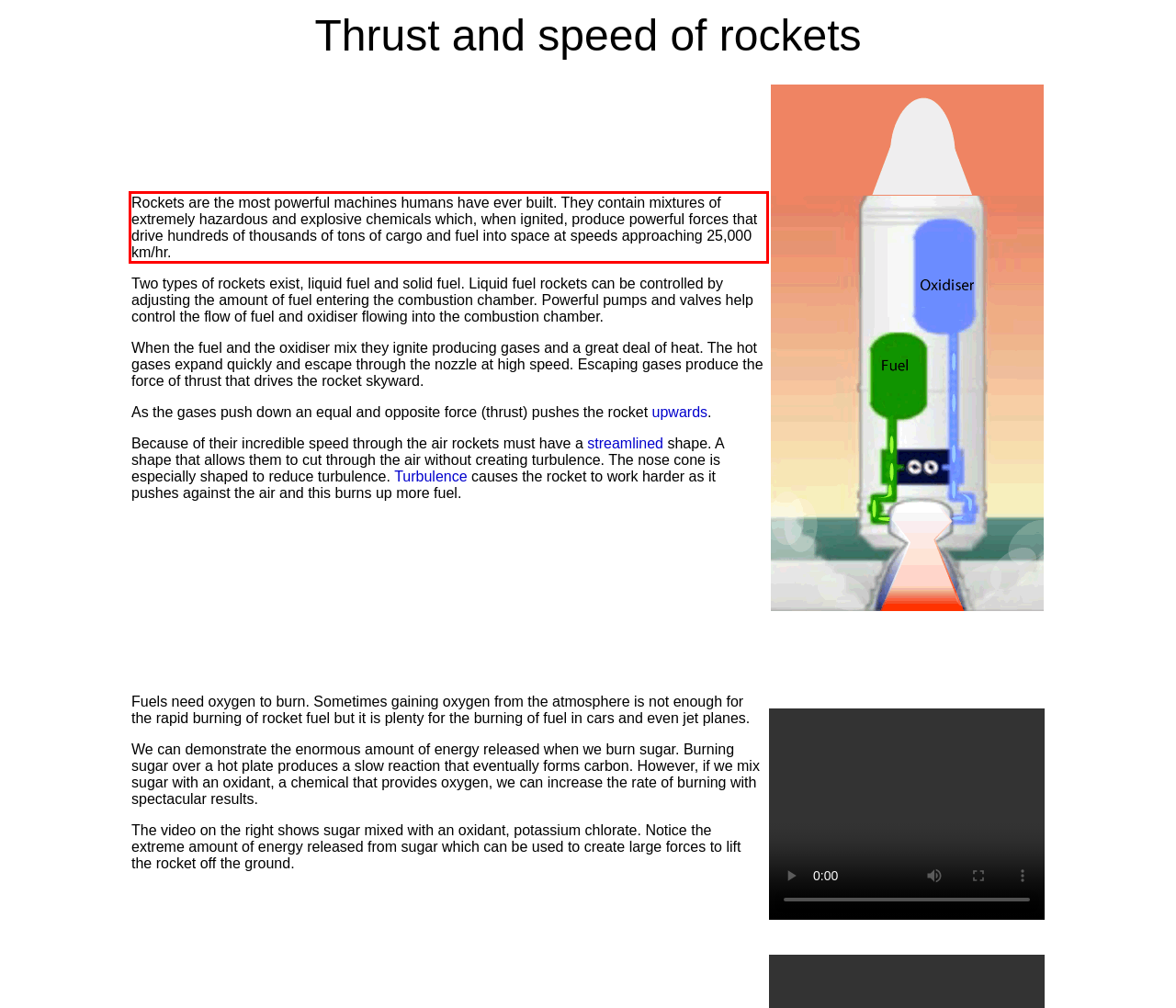Locate the red bounding box in the provided webpage screenshot and use OCR to determine the text content inside it.

Rockets are the most powerful machines humans have ever built. They contain mixtures of extremely hazardous and explosive chemicals which, when ignited, produce powerful forces that drive hundreds of thousands of tons of cargo and fuel into space at speeds approaching 25,000 km/hr.